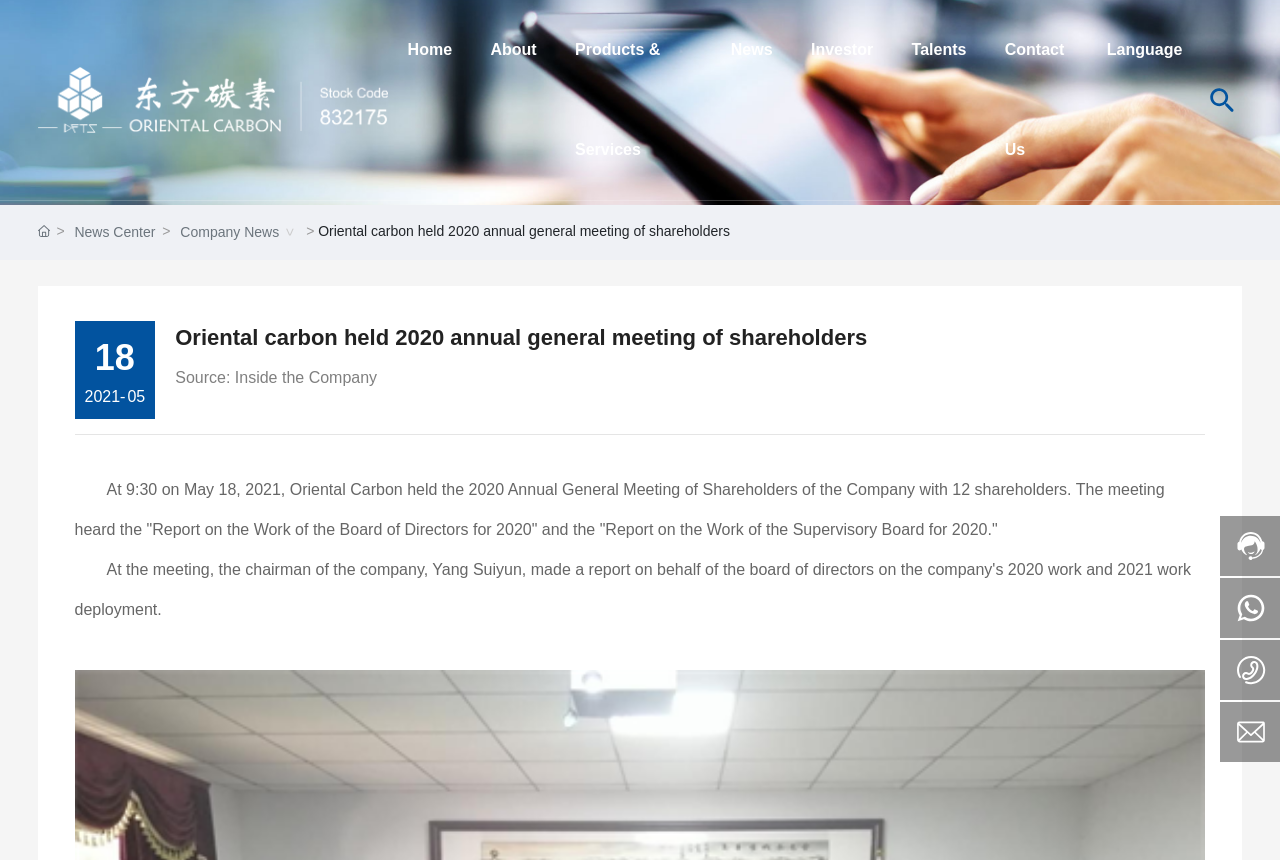Locate the bounding box coordinates of the area that needs to be clicked to fulfill the following instruction: "Click the Company News link". The coordinates should be in the format of four float numbers between 0 and 1, namely [left, top, right, bottom].

[0.141, 0.257, 0.218, 0.284]